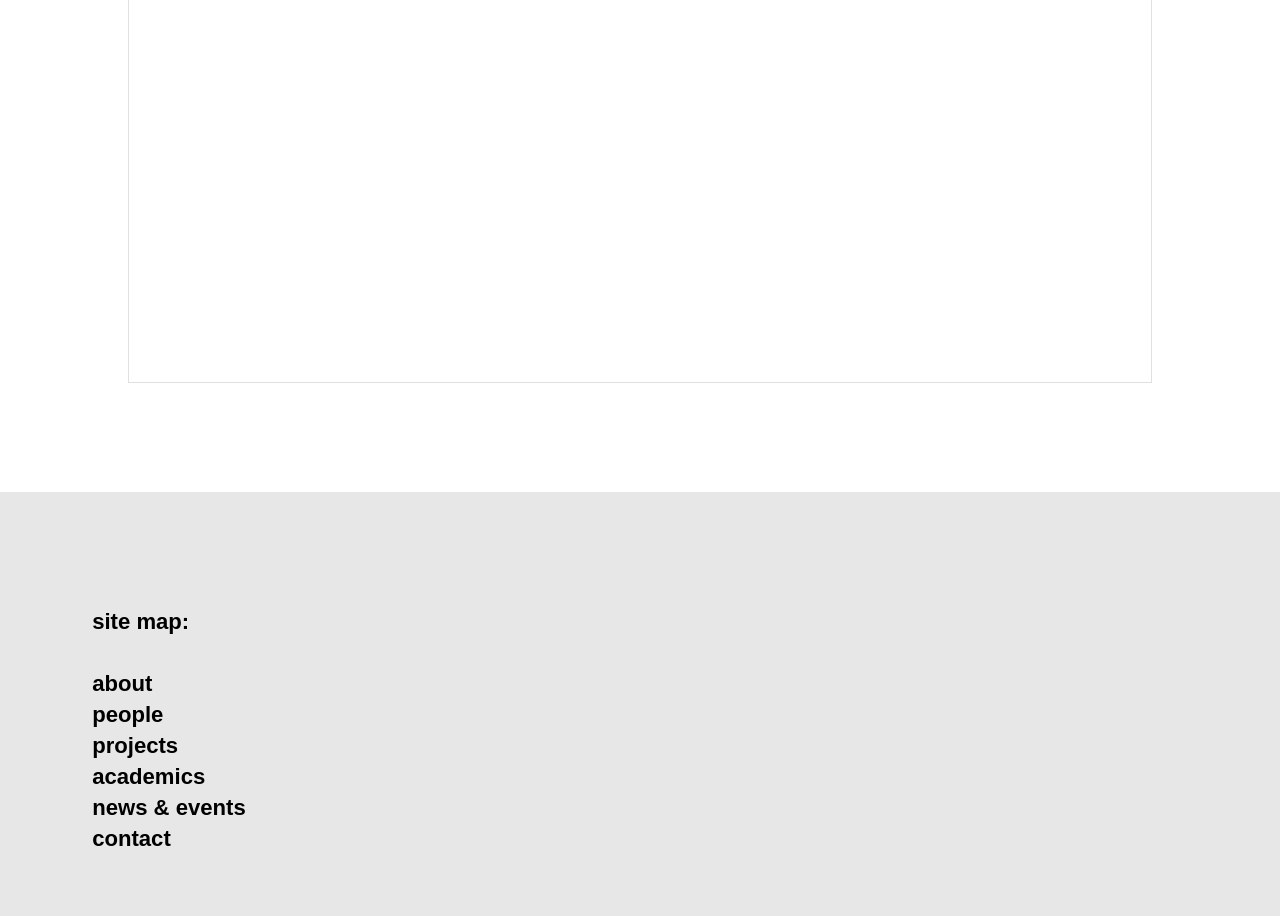Extract the bounding box of the UI element described as: "news & events".

[0.072, 0.868, 0.192, 0.898]